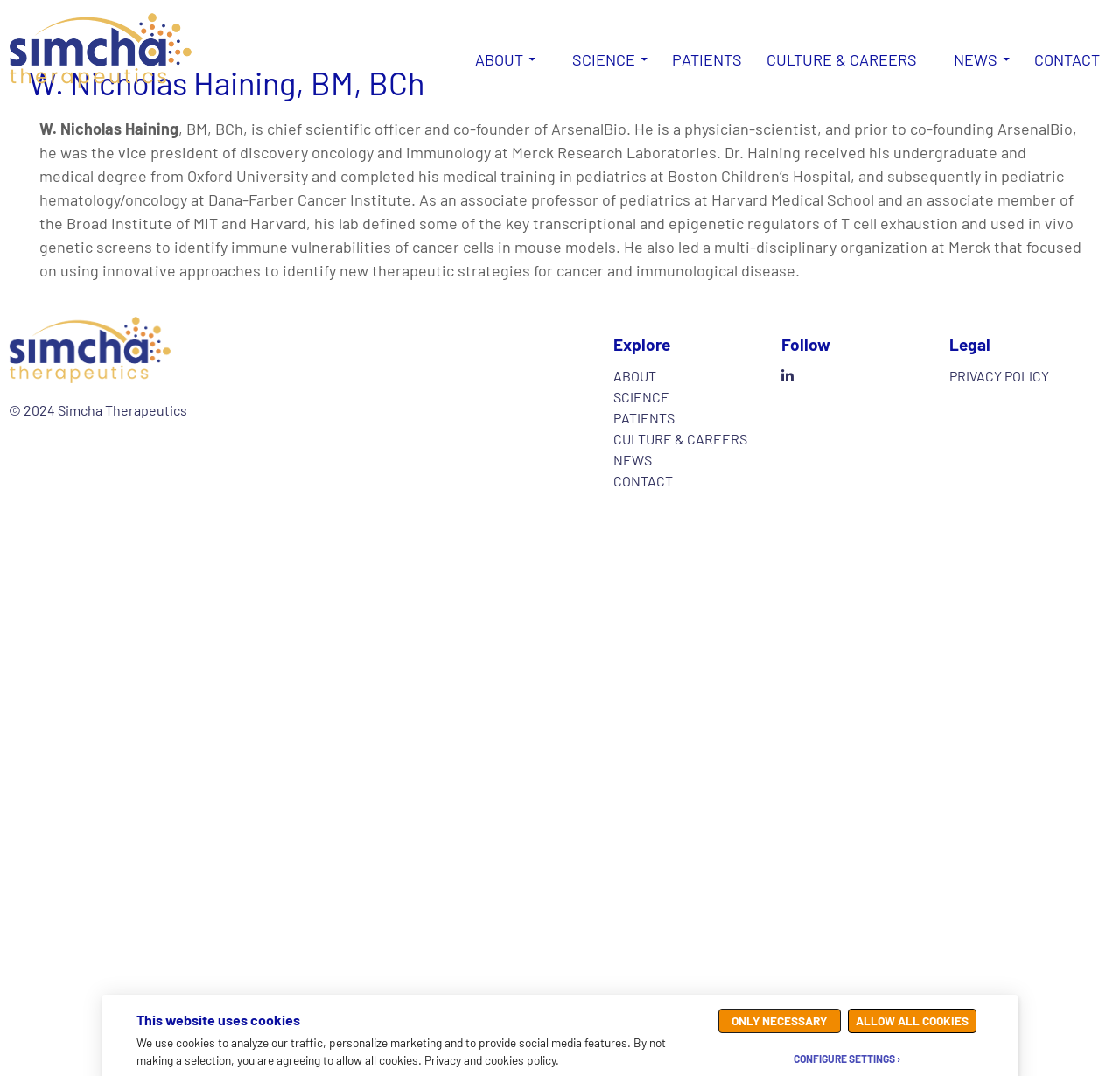Please determine the bounding box coordinates, formatted as (top-left x, top-left y, bottom-right x, bottom-right y), with all values as floating point numbers between 0 and 1. Identify the bounding box of the region described as: alt="Simcha Therapeutics logo"

[0.008, 0.338, 0.152, 0.354]